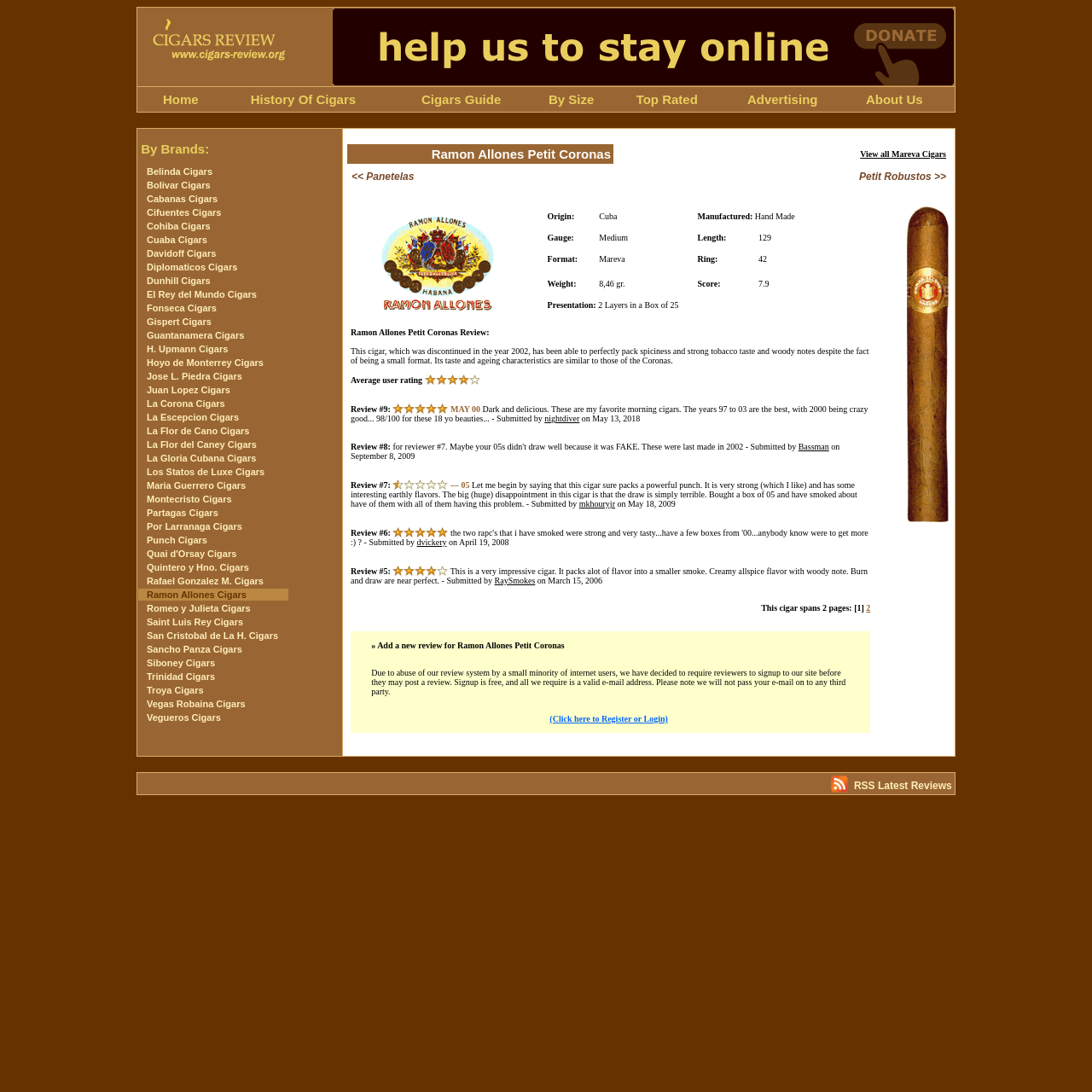How many rows are in the table listing cigar brands?
From the image, provide a succinct answer in one word or a short phrase.

17